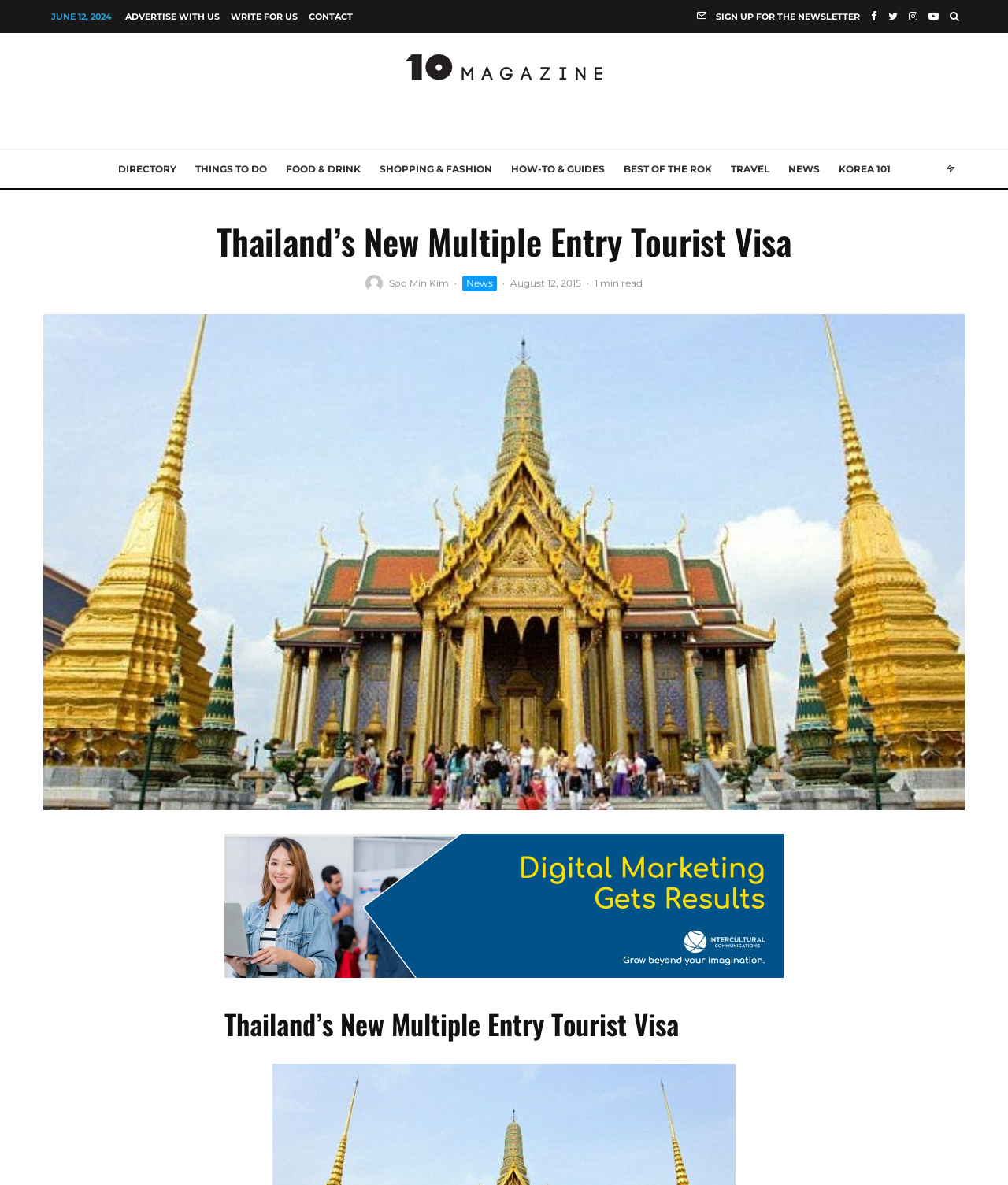How long does it take to read the article?
By examining the image, provide a one-word or phrase answer.

1 min